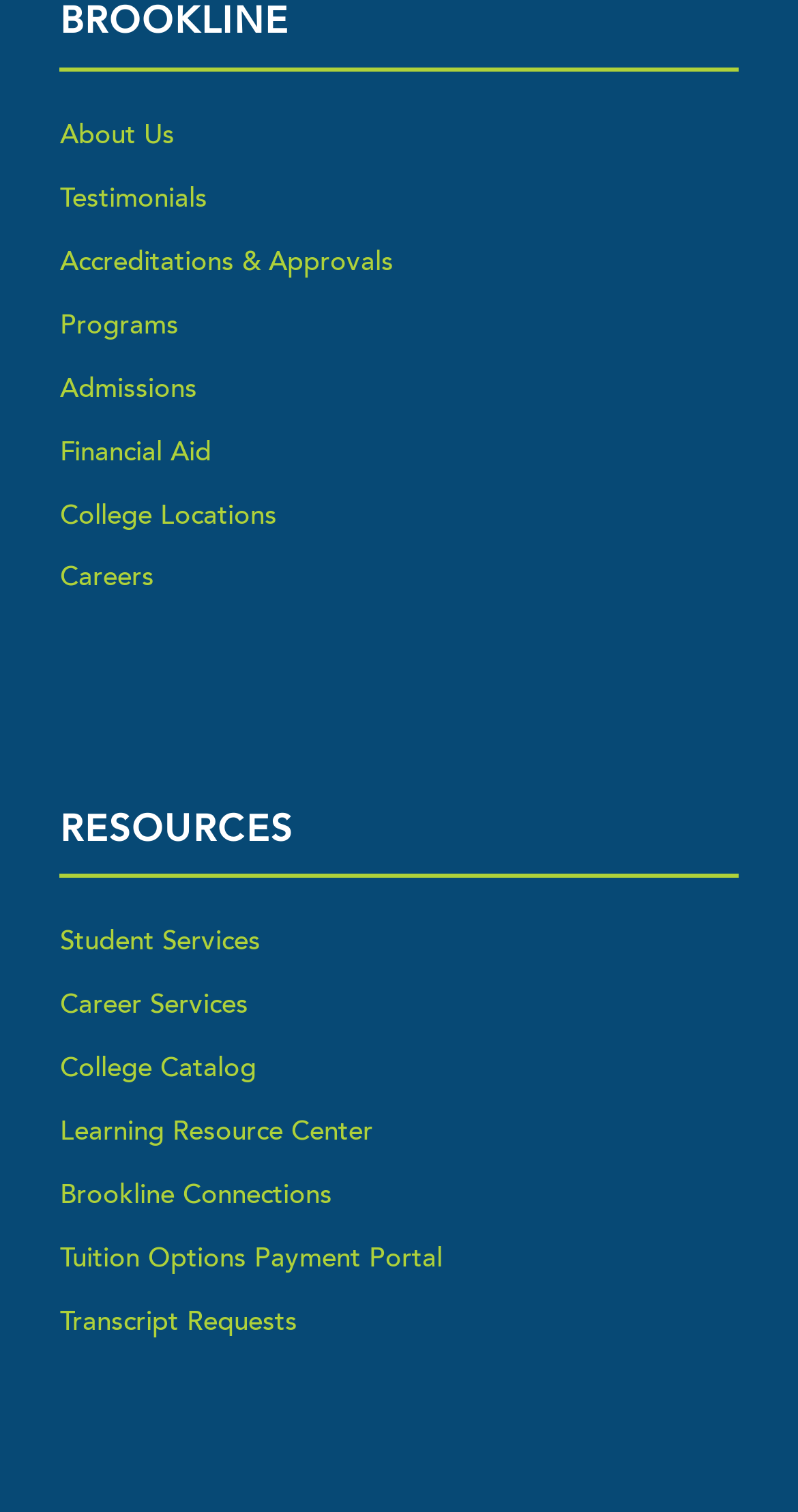Please look at the image and answer the question with a detailed explanation: How many links are on the webpage in total?

I counted the number of links under the 'BROOKLINE' heading, which are 10, and the number of links under the 'RESOURCES' heading, which are 7, and found that there are 17 links in total on the webpage.